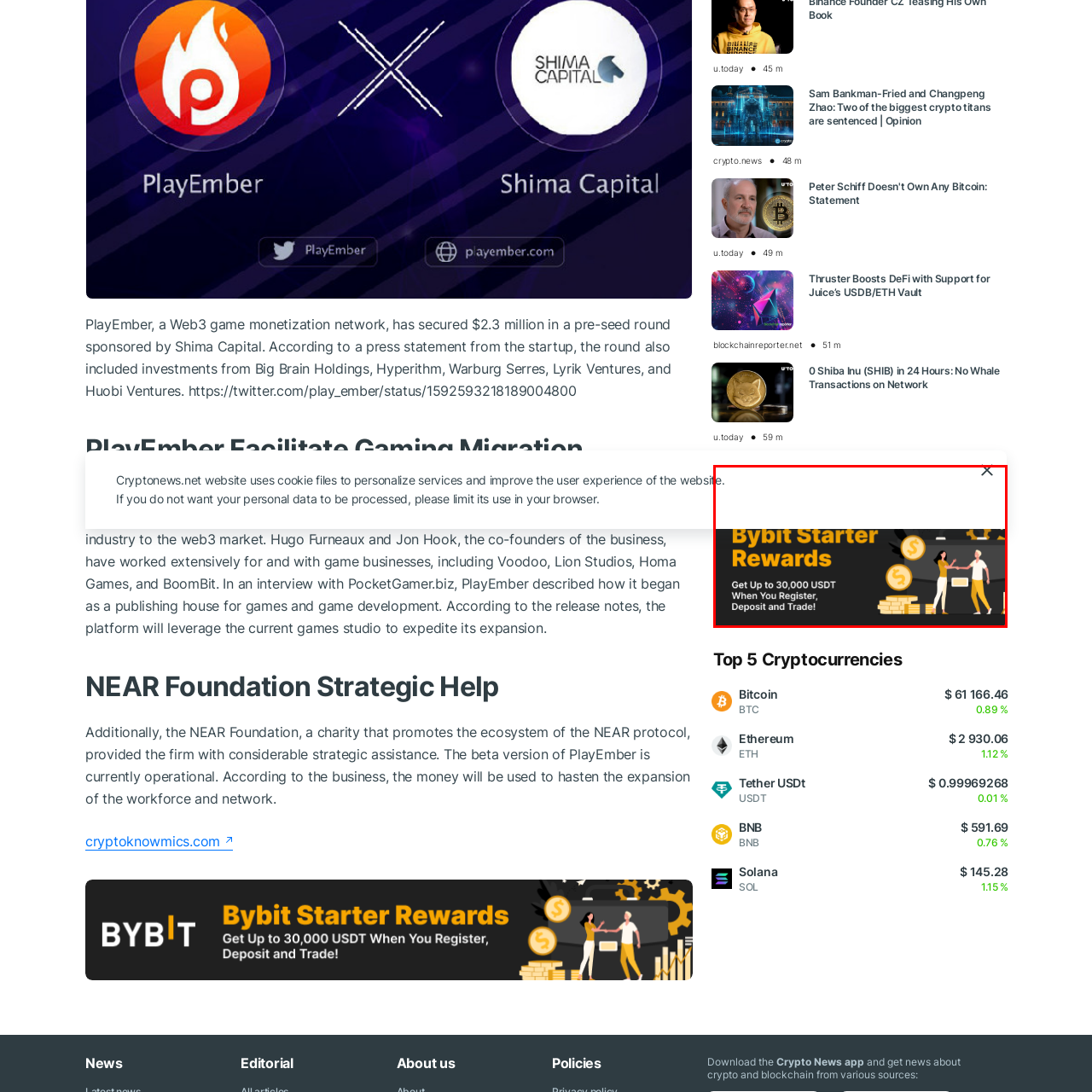Check the image highlighted in red, What is the maximum amount of USDT offered?
 Please answer in a single word or phrase.

30,000